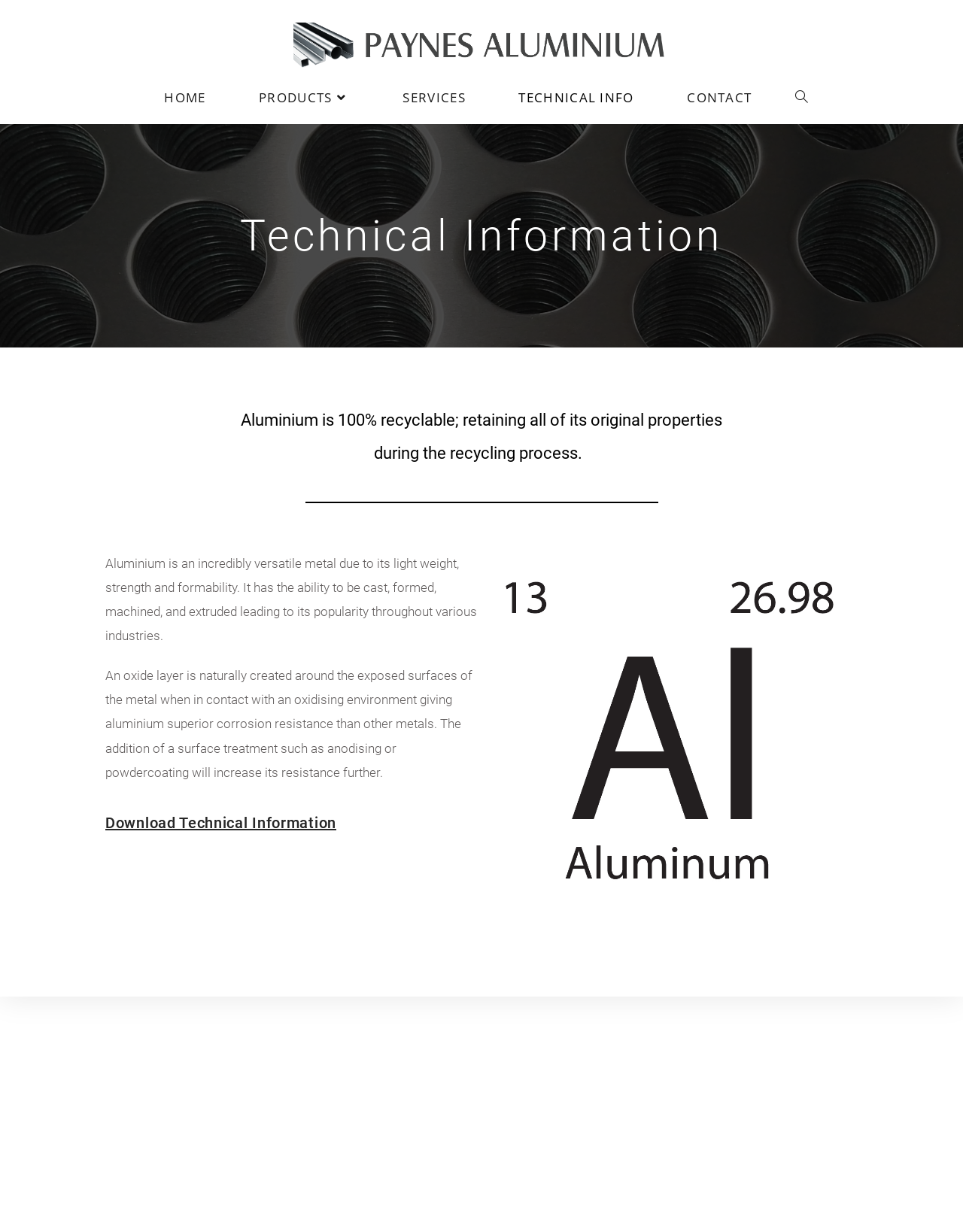Kindly determine the bounding box coordinates for the clickable area to achieve the given instruction: "Visit the Mosgiel location".

[0.241, 0.636, 0.35, 0.646]